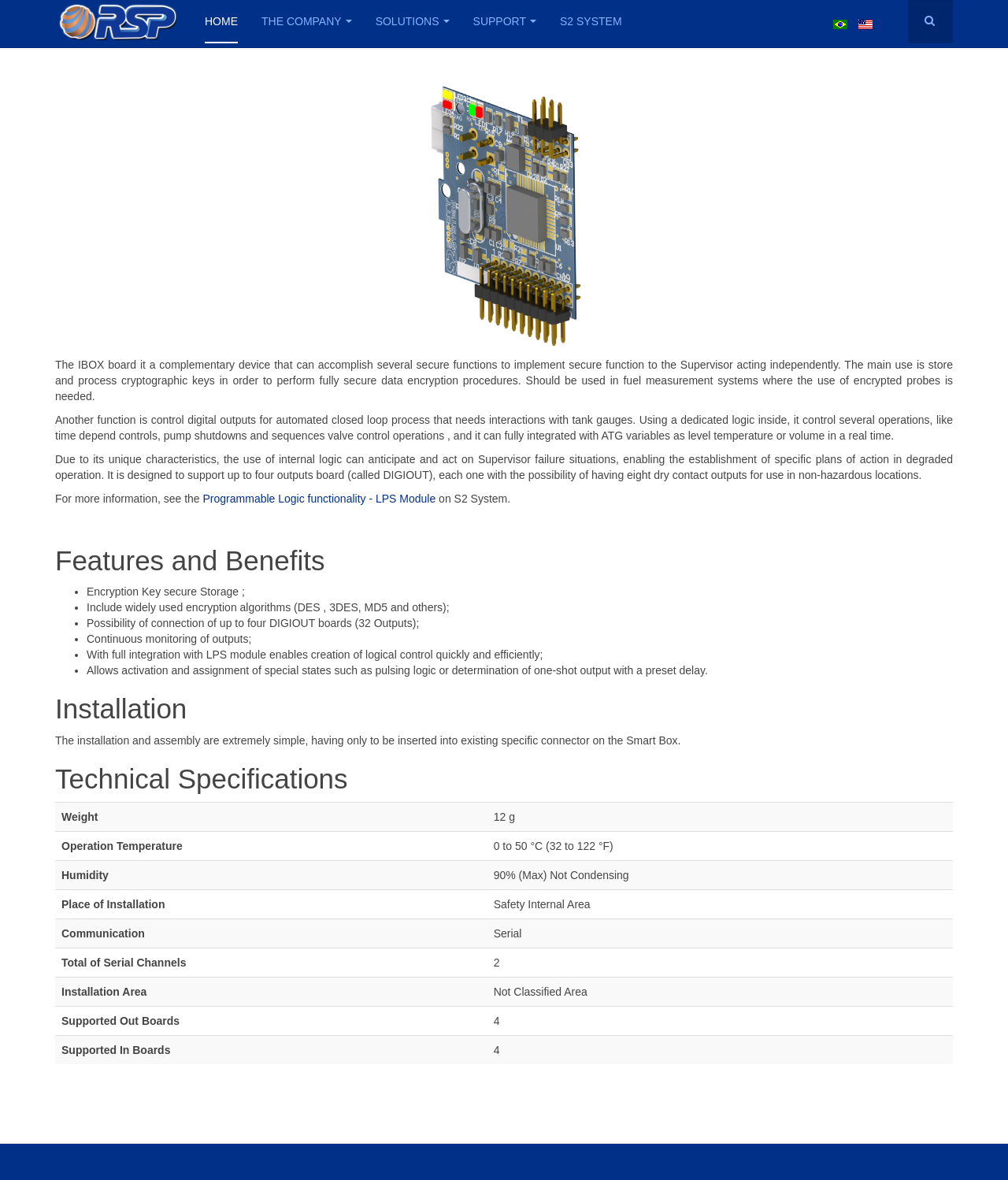Identify the bounding box coordinates of the clickable section necessary to follow the following instruction: "Read more about Programmable Logic functionality". The coordinates should be presented as four float numbers from 0 to 1, i.e., [left, top, right, bottom].

[0.201, 0.417, 0.432, 0.428]